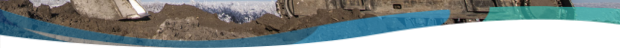What is the connection between the background and the context of Budget 2020?
Using the image, respond with a single word or phrase.

Initiatives for nature